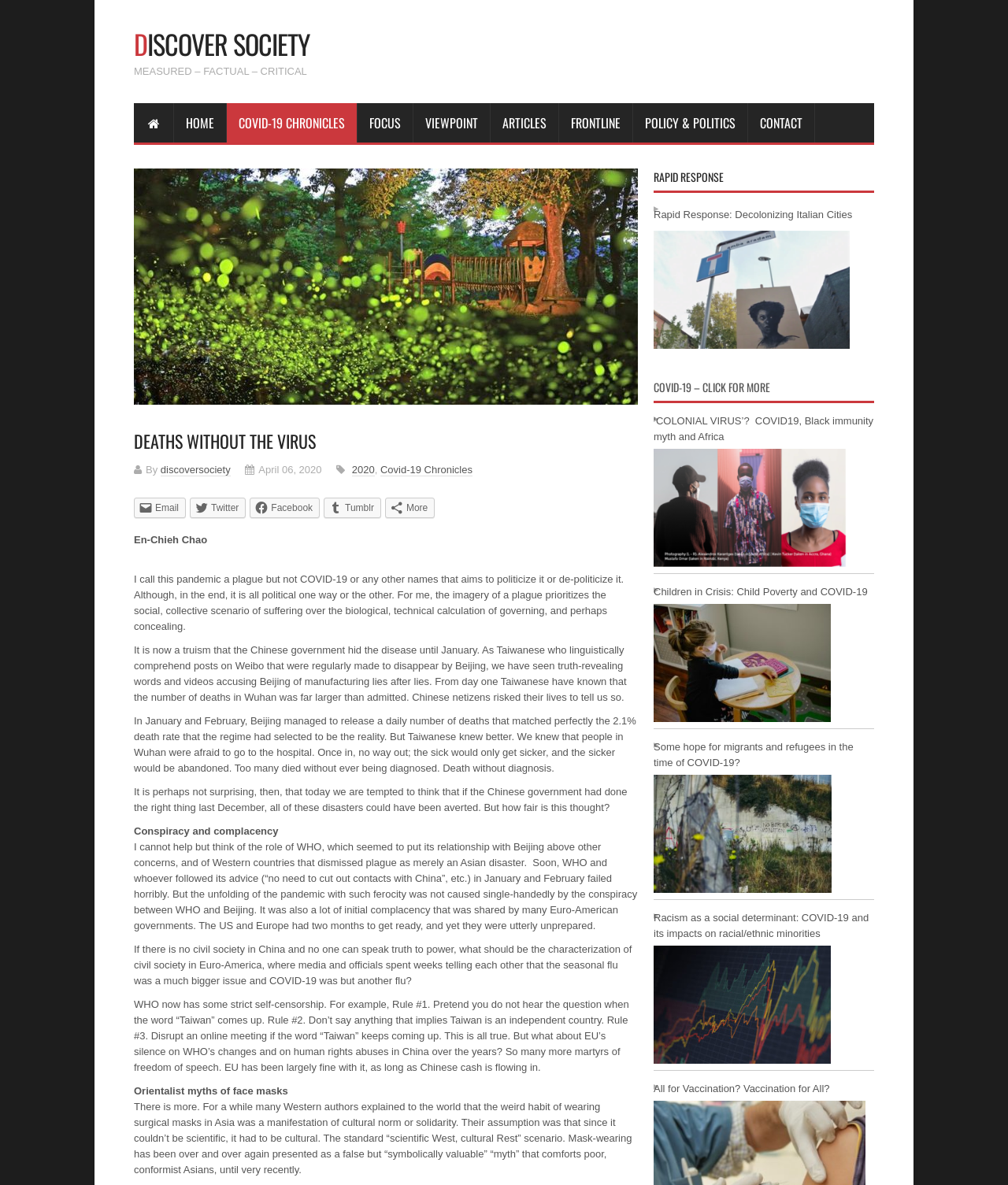Generate a detailed explanation of the webpage's features and information.

The webpage is titled "Deaths without the virus | Discover Society" and has a heading "MEASURED – FACTUAL – CRITICAL" at the top. Below the title, there is a navigation menu with links to "HOME", "COVID-19 CHRONICLES", "FOCUS", "VIEWPOINT", "ARTICLES", "FRONTLINE", "POLICY & POLITICS", and "CONTACT".

The main content of the webpage is an article titled "DEATHS WITHOUT THE VIRUS" with a subheading "By discoversociety" and a date "April 06, 2020". The article is divided into several paragraphs, each discussing the COVID-19 pandemic and its impact on society.

To the right of the article, there is a sidebar with links to social media platforms, including Email, Twitter, Facebook, Tumblr, and More. Below the social media links, there is a section with the author's name, En-Chieh Chao.

The article is followed by a section titled "RAPID RESPONSE" with links to related articles, including "Rapid Response: Decolonizing Italian Cities", "COVID-19 – CLICK FOR MORE", "‘COLONIAL VIRUS’? COVID19, Black immunity myth and Africa", "Children in Crisis: Child Poverty and COVID-19", "Some hope for migrants and refugees in the time of COVID-19?", and "Racism as a social determinant: COVID-19 and its impacts on racial/ethnic minorities".

Throughout the webpage, there are a total of 7 headings, 21 links, 13 static text elements, and 1 image. The layout is organized, with clear headings and concise text, making it easy to navigate and read.